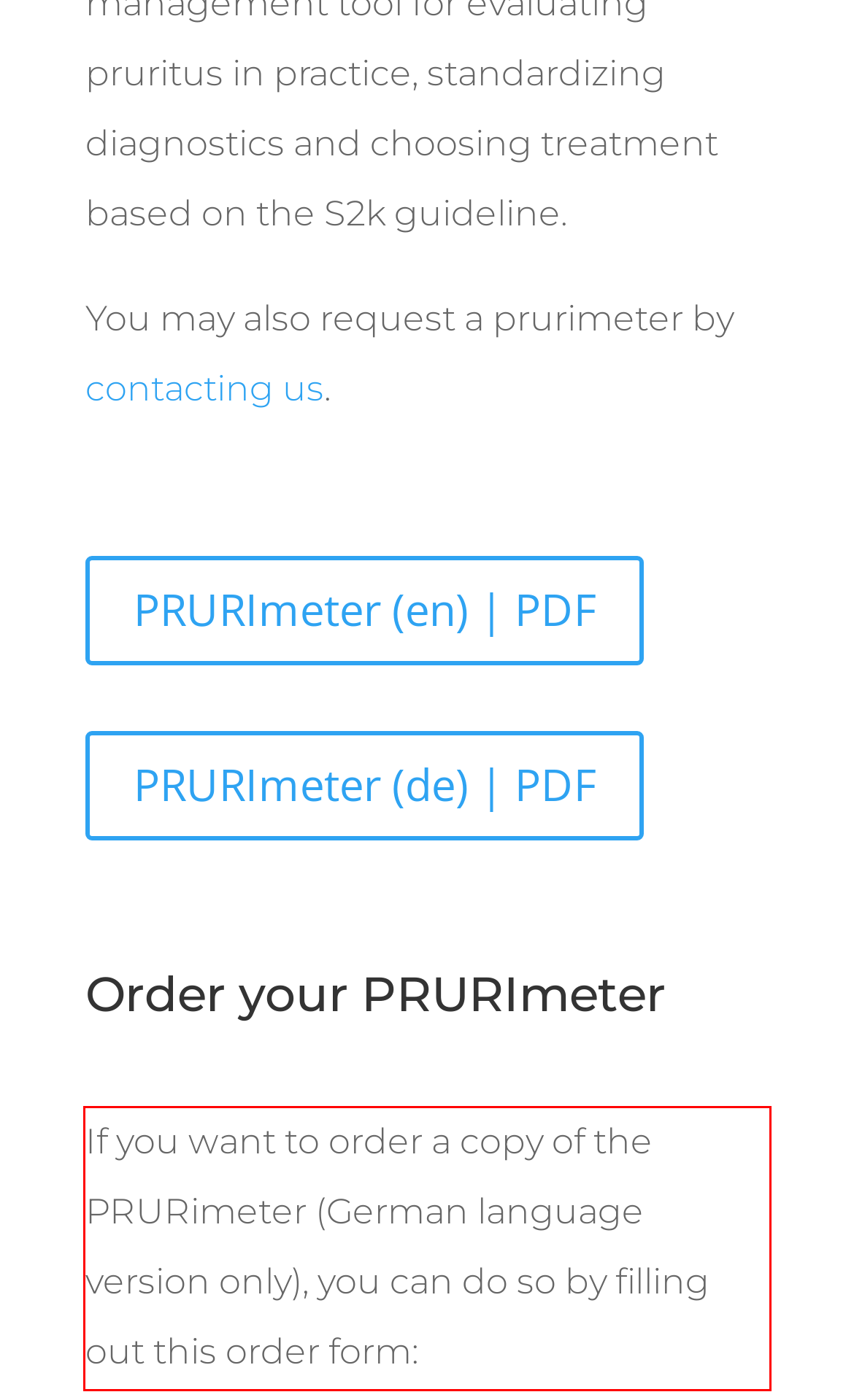Look at the webpage screenshot and recognize the text inside the red bounding box.

If you want to order a copy of the PRURimeter (German language version only), you can do so by filling out this order form: